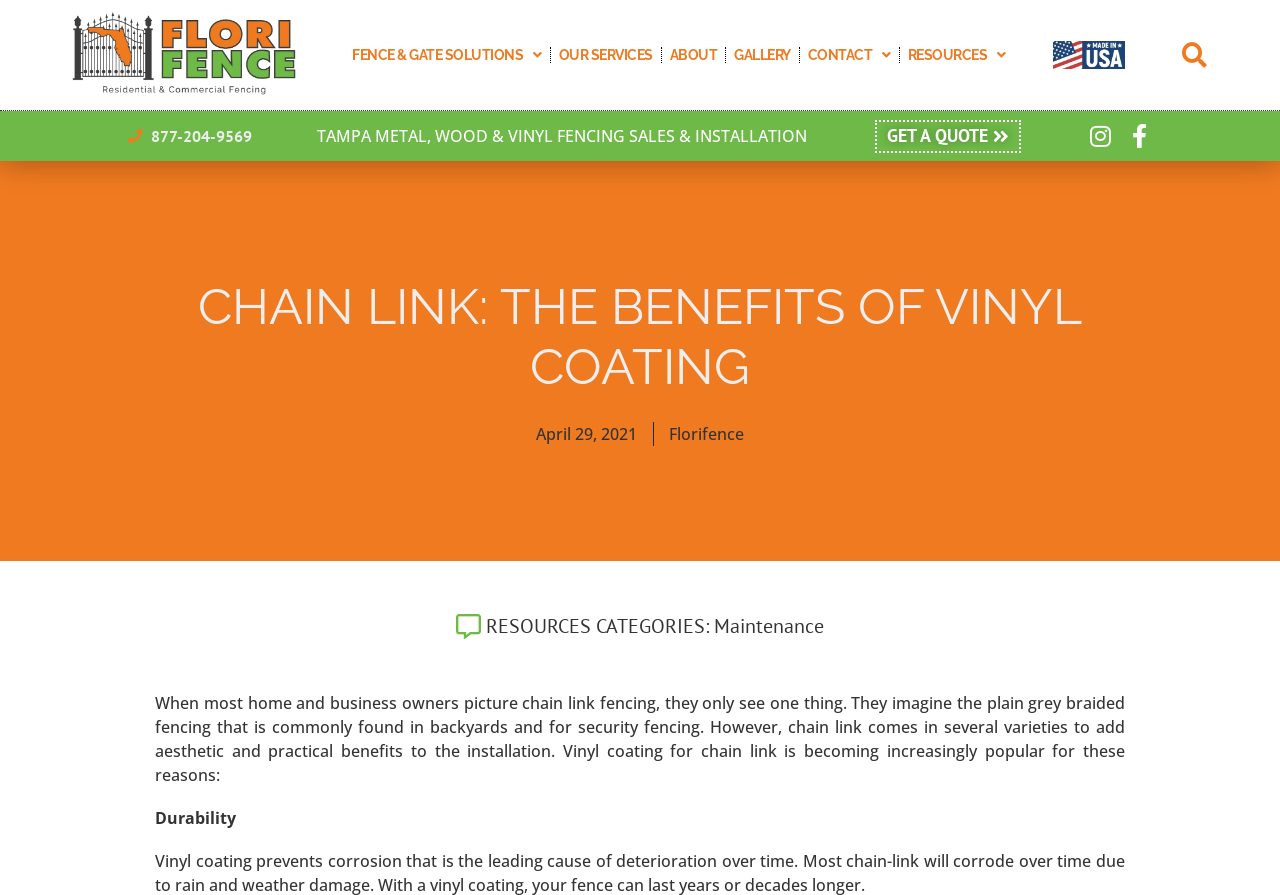What is the main topic of the article?
Examine the screenshot and reply with a single word or phrase.

Chain link fencing